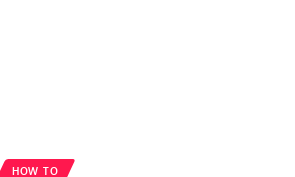What type of information is suggested by the 'HOW TO' link?
Provide an in-depth answer to the question, covering all aspects.

The 'HOW TO' link accompanying the image suggests further information or guidance on the shipping process, inviting engagement with more detailed content.